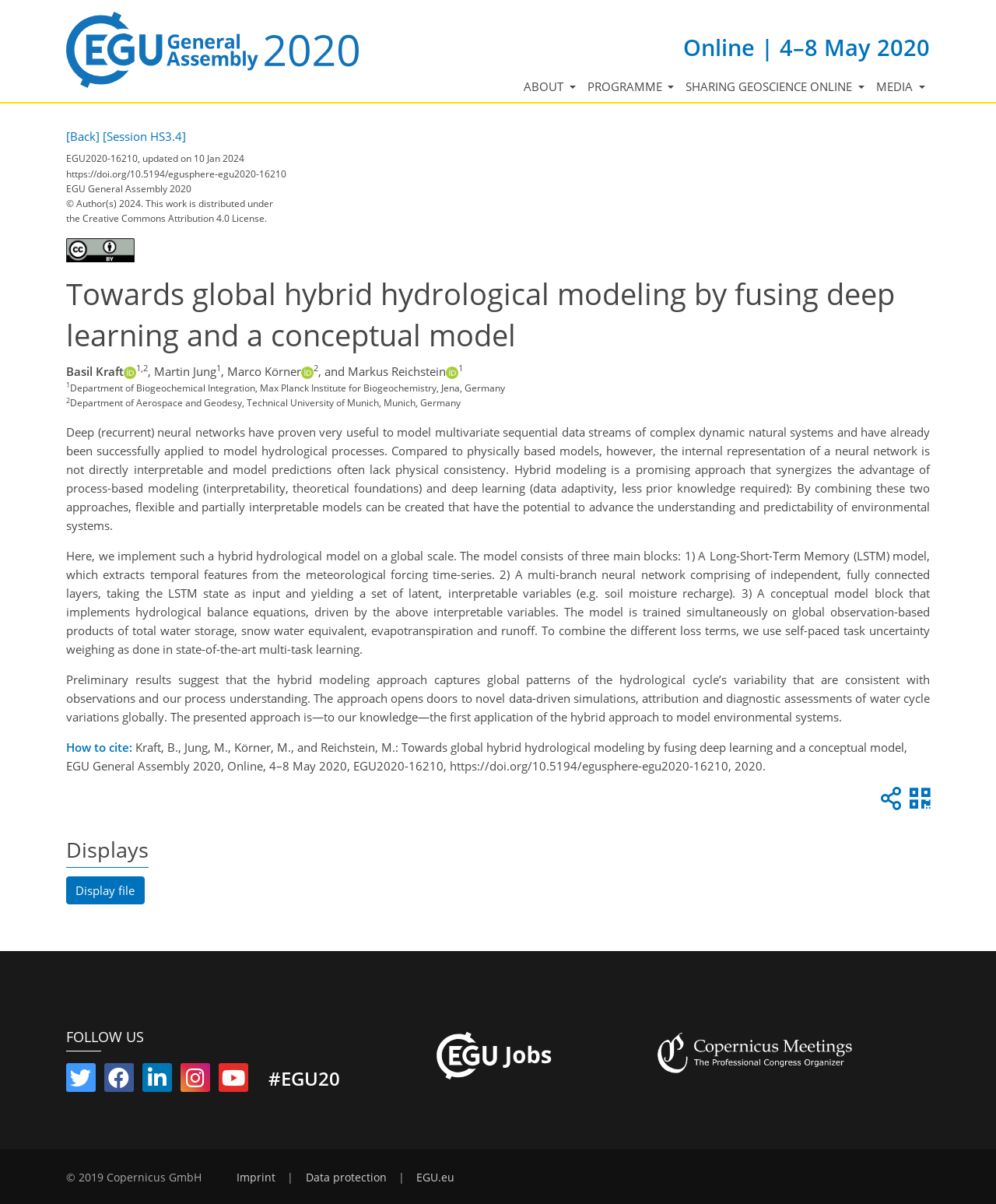Show the bounding box coordinates for the element that needs to be clicked to execute the following instruction: "Click the FOLLOW US text". Provide the coordinates in the form of four float numbers between 0 and 1, i.e., [left, top, right, bottom].

[0.066, 0.853, 0.145, 0.869]